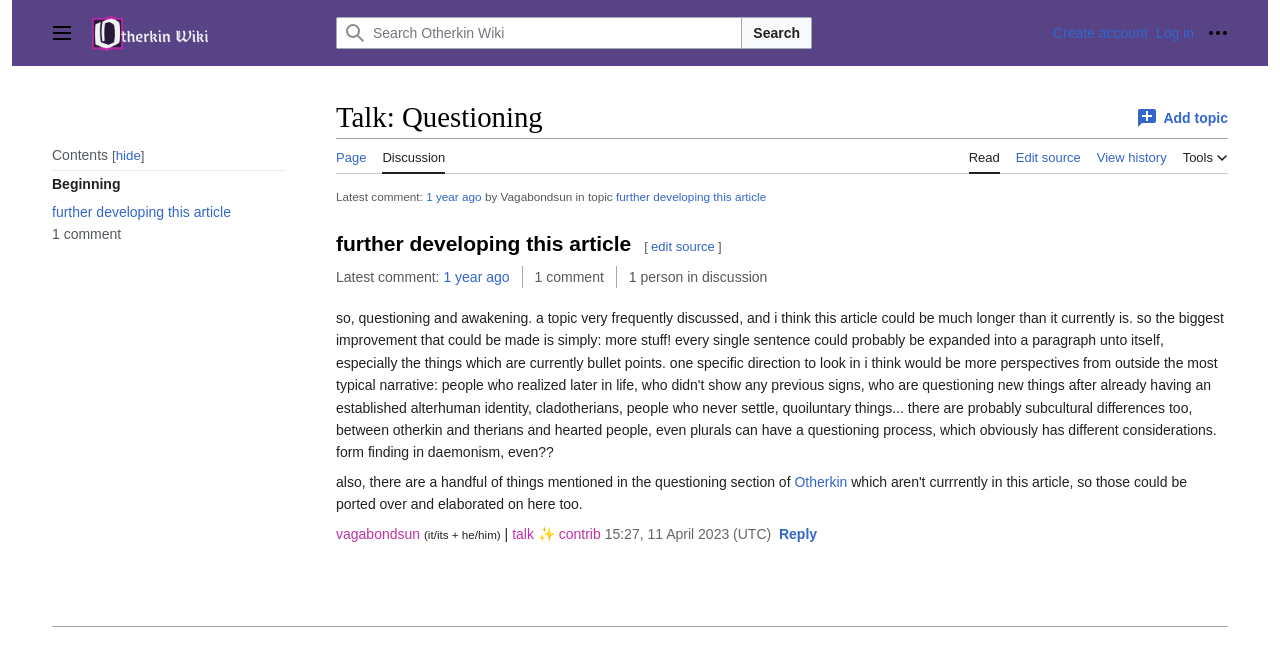Locate the UI element that matches the description 15:27, 11 April 2023 (UTC) in the webpage screenshot. Return the bounding box coordinates in the format (top-left x, top-left y, bottom-right x, bottom-right y), with values ranging from 0 to 1.

[0.472, 0.812, 0.602, 0.837]